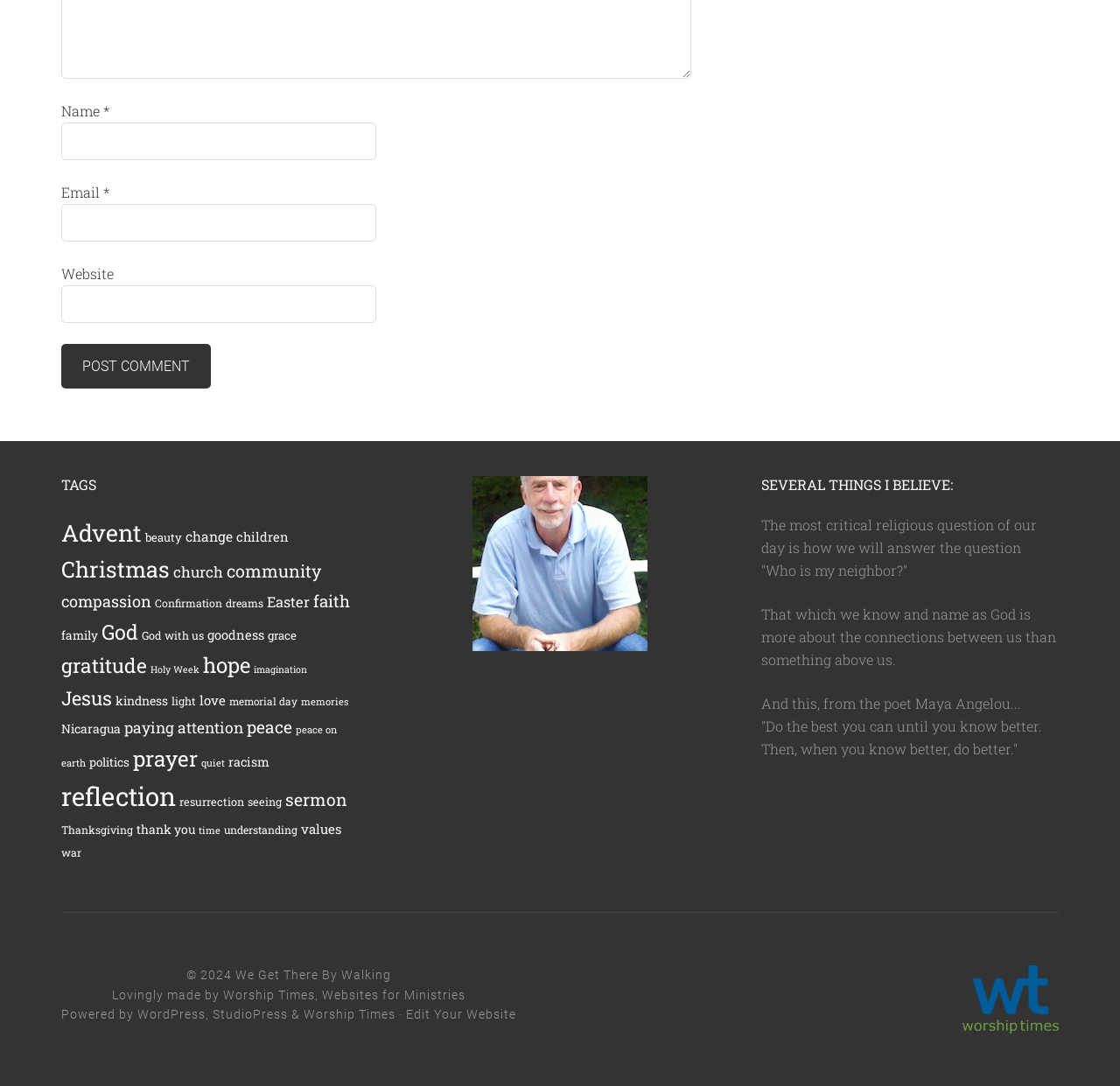What is the main topic of the links under 'TAGS'?
Please answer the question with a single word or phrase, referencing the image.

Religious topics